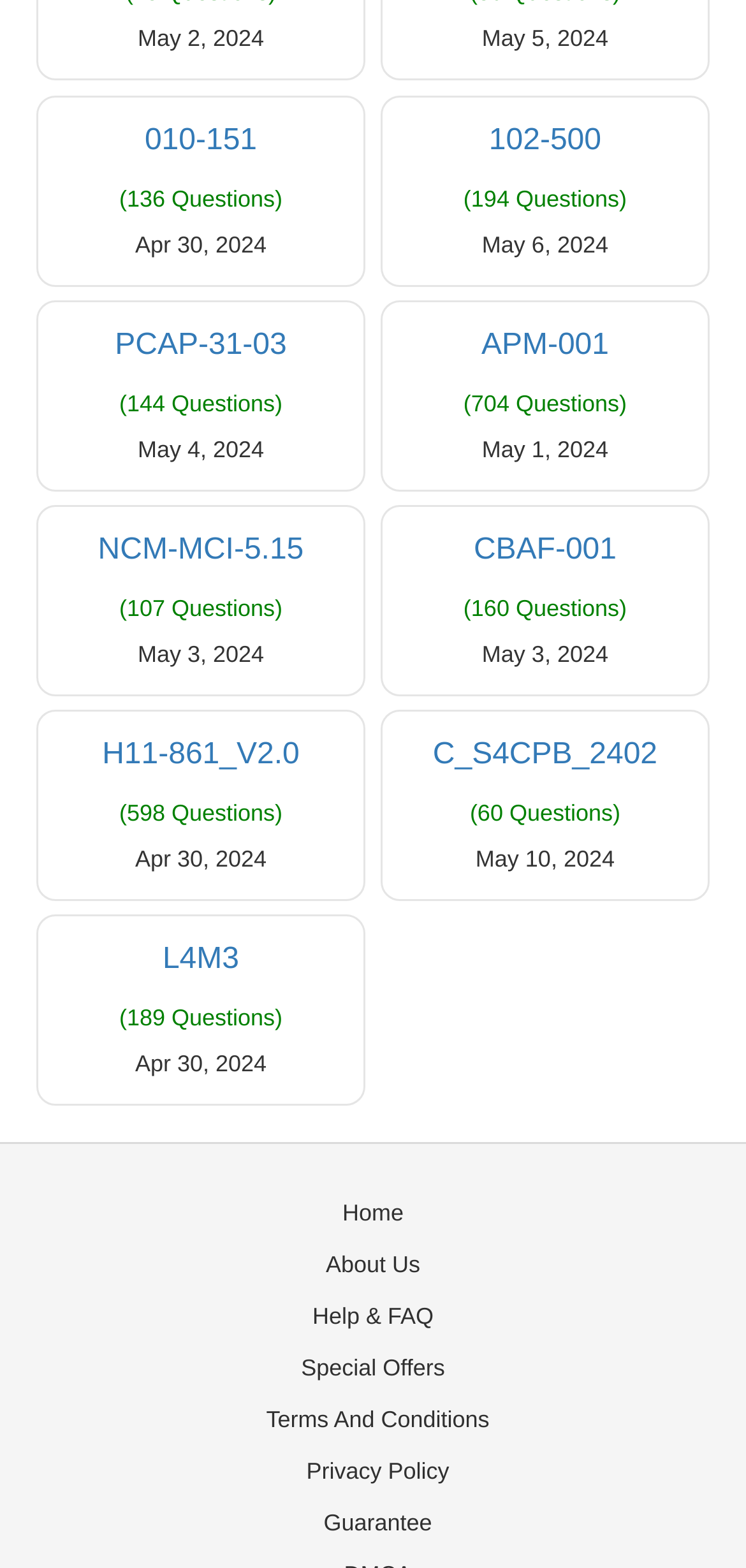Specify the bounding box coordinates of the region I need to click to perform the following instruction: "Click on the 'NCM-MCI-5.15' link". The coordinates must be four float numbers in the range of 0 to 1, i.e., [left, top, right, bottom].

[0.05, 0.342, 0.488, 0.361]